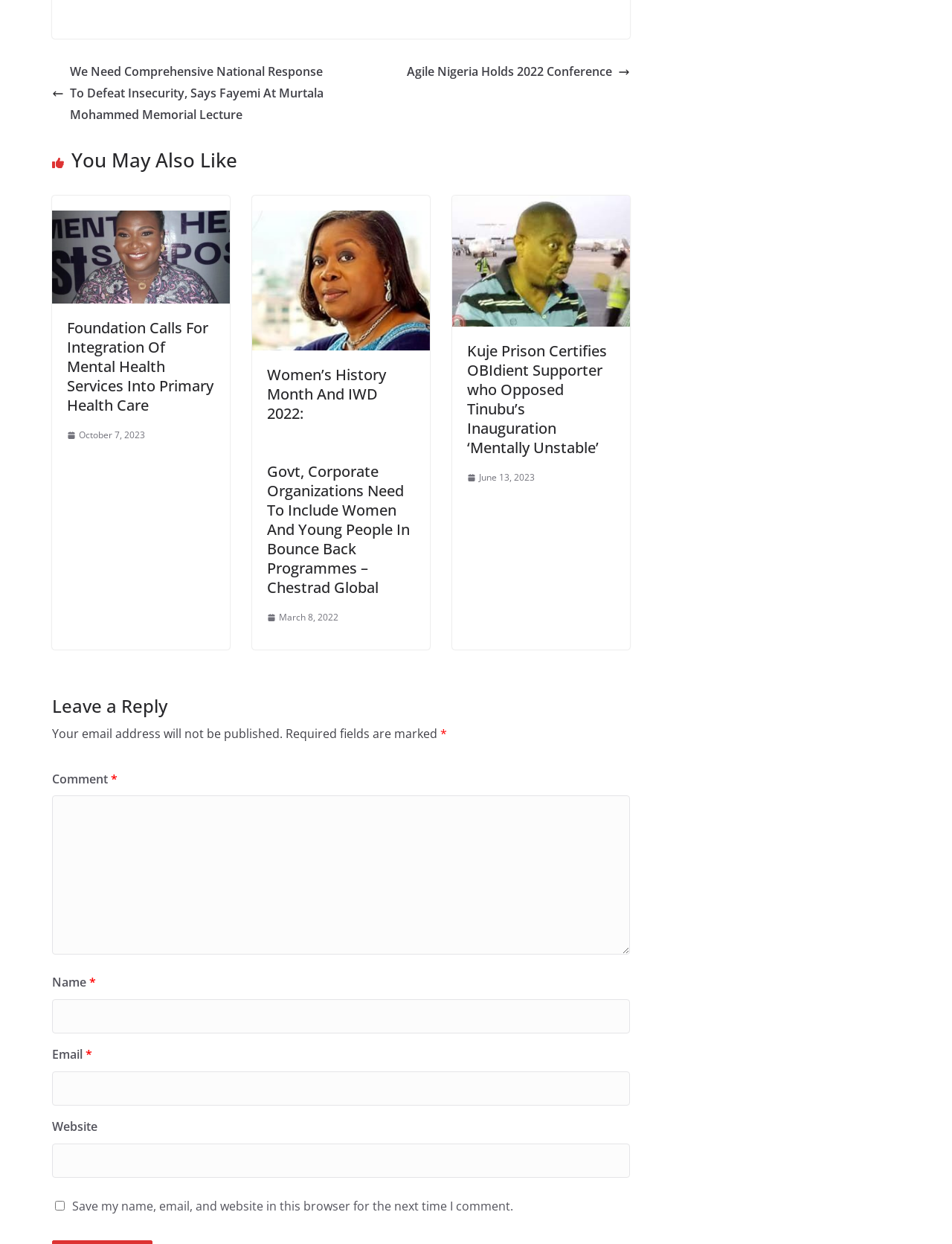Examine the image carefully and respond to the question with a detailed answer: 
How many fields are required in the comment form?

I examined the comment form and found that there are three required fields: 'Name', 'Email', and 'Comment'. These fields are marked with an asterisk (*) indicating that they are required.